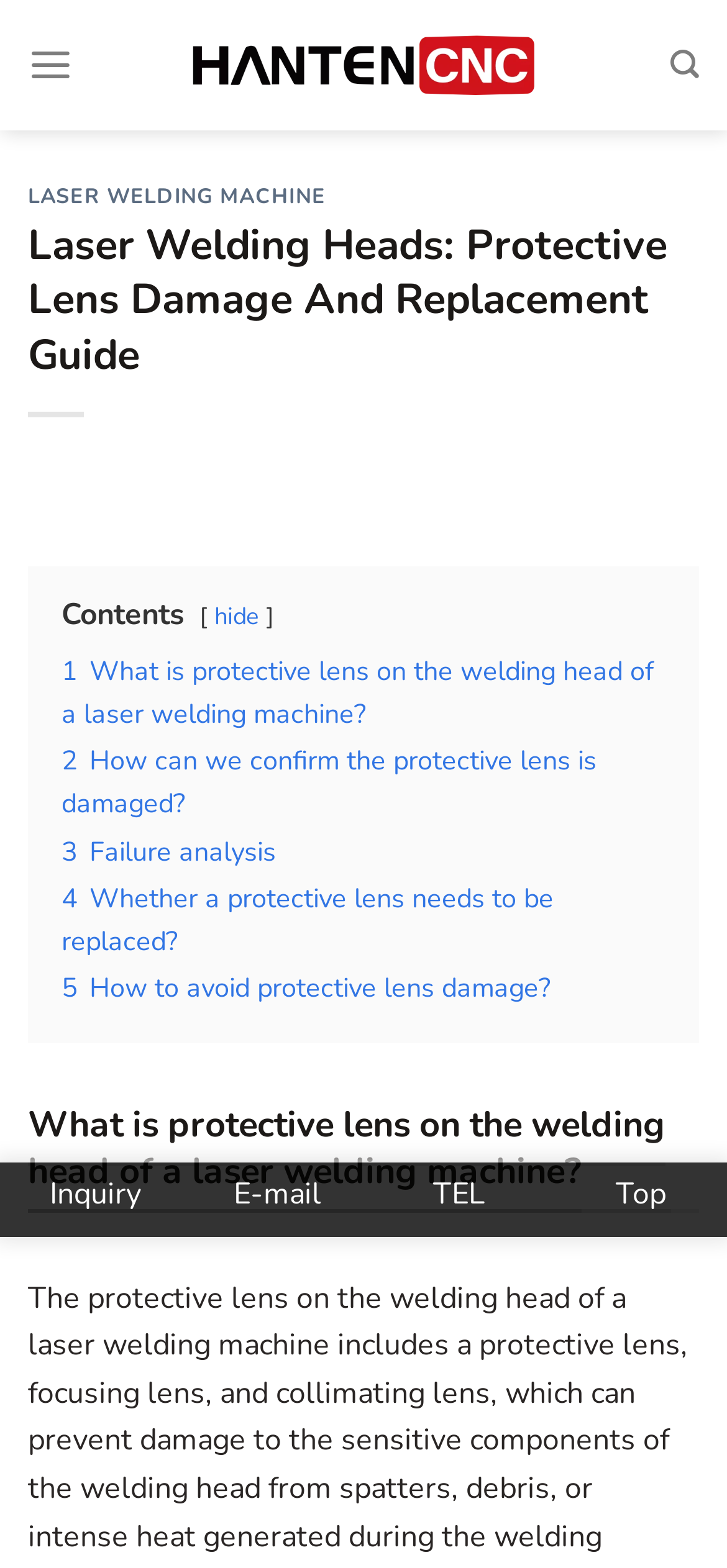Kindly provide the bounding box coordinates of the section you need to click on to fulfill the given instruction: "Go to the LASER WELDING MACHINE page".

[0.038, 0.116, 0.448, 0.134]